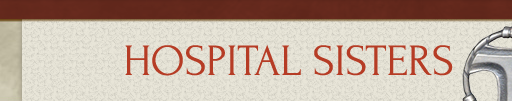Based on the image, provide a detailed and complete answer to the question: 
What is the color of the 'HOSPITAL SISTERS' text?

The 'HOSPITAL SISTERS' text is displayed in bold, striking red text, which stands out prominently against the soft cream background, signifying the importance and centrality of the Hospital Sisters of St. Francis to the webpage's theme and content.